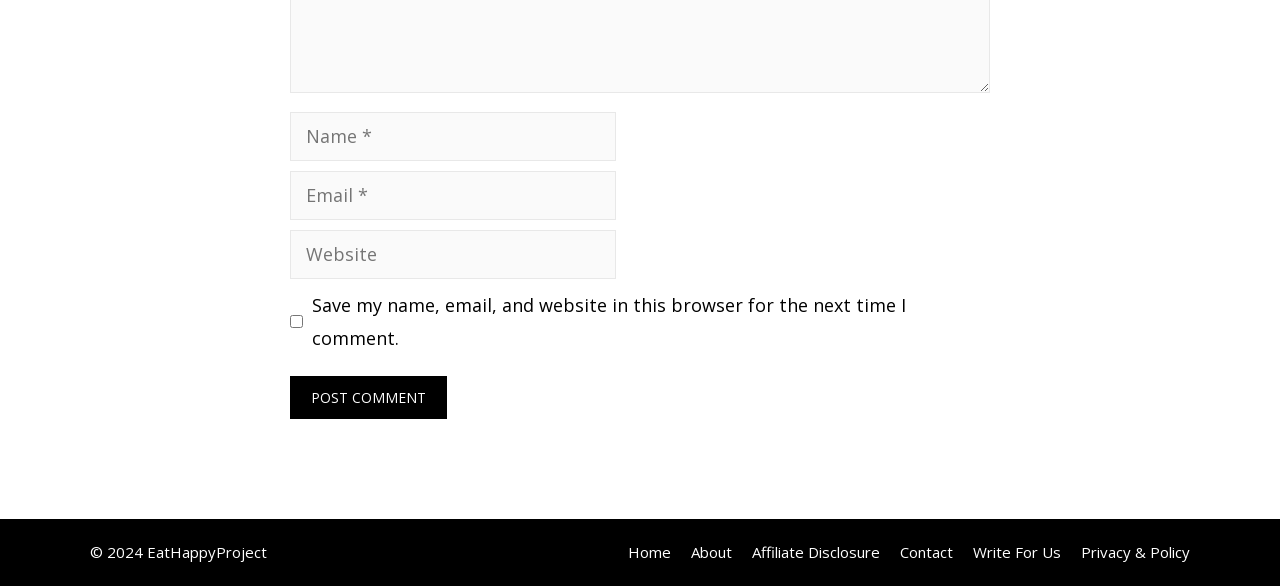What is the function of the 'Post Comment' button?
Based on the image, answer the question in a detailed manner.

The 'Post Comment' button is located below the comment form and has a child element with the text 'POST COMMENT'. This suggests that its function is to submit the user's comment.